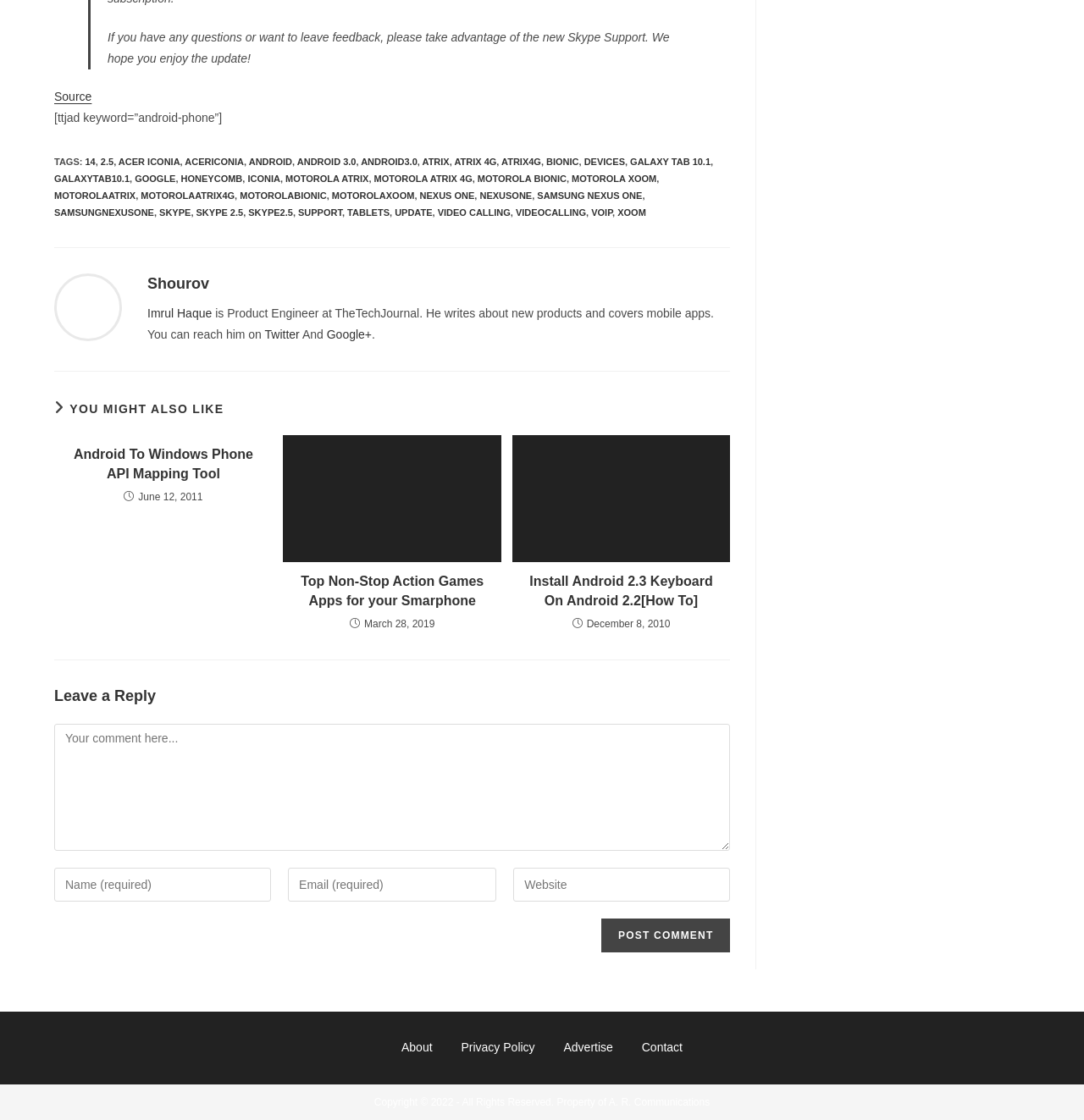How many tags are listed?
Examine the image closely and answer the question with as much detail as possible.

There are 24 tags listed, which are separated by commas and start with 'TAGS:' and end with 'VIDEOCALLING'.